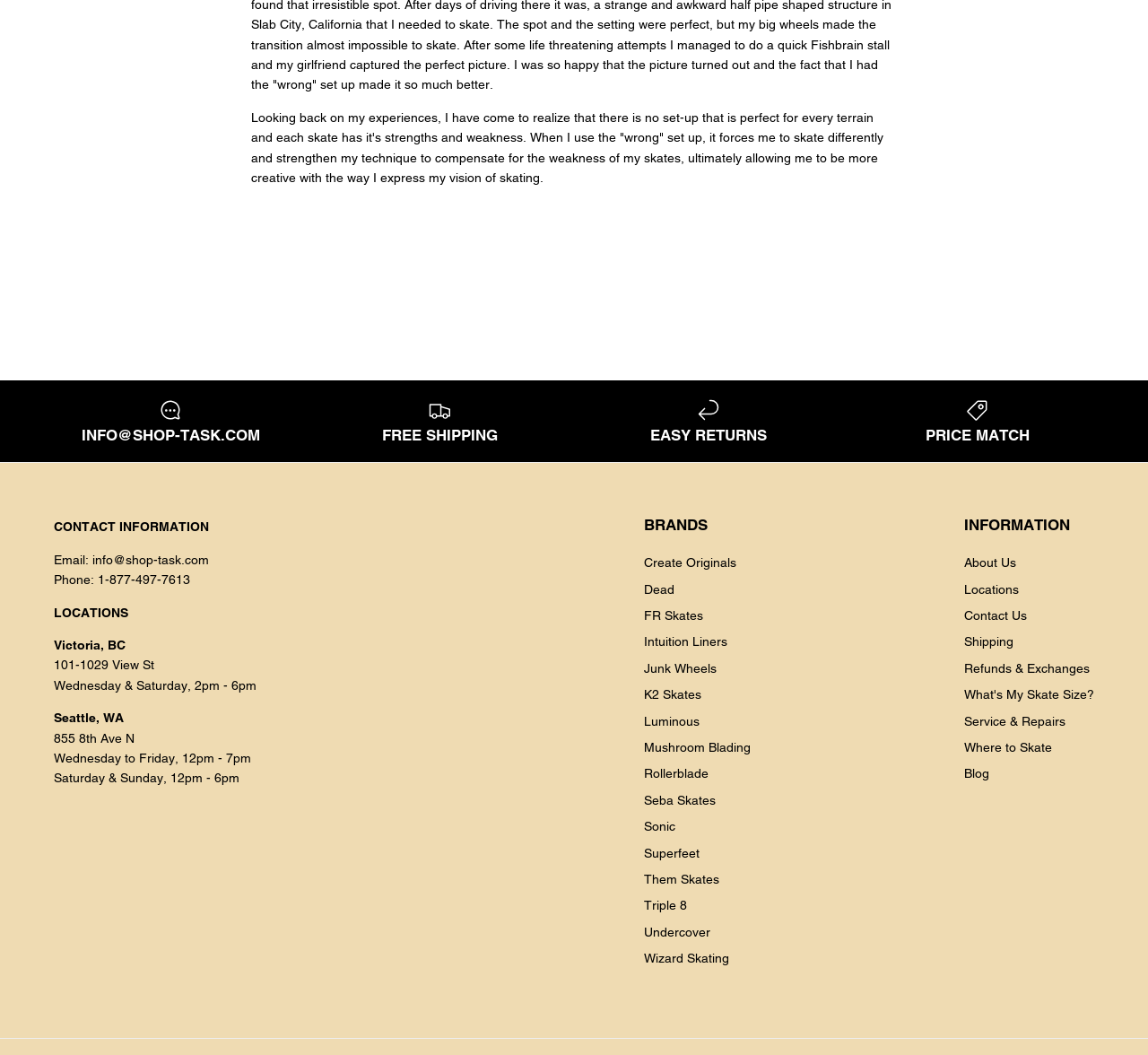What is the brand of skates mentioned in the navigation menu?
Could you answer the question with a detailed and thorough explanation?

The brand of skates mentioned in the navigation menu is K2 Skates, which is one of the options listed under the 'BRANDS' section. This indicates that the shop sells K2 Skates and that customers can navigate to a page about this brand by clicking on the link.